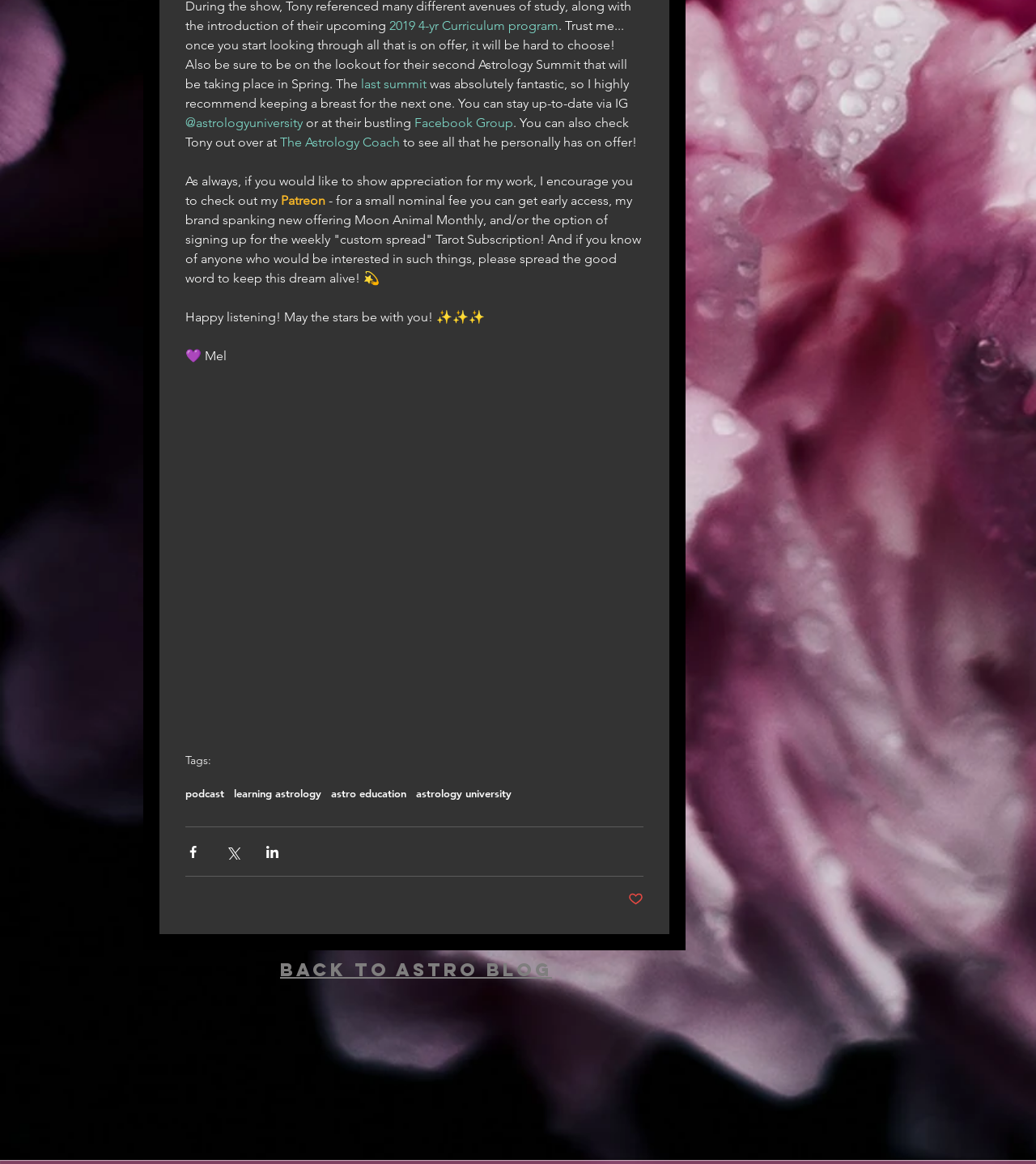Identify the bounding box coordinates for the UI element described as follows: "2019 4-yr Curriculum program". Ensure the coordinates are four float numbers between 0 and 1, formatted as [left, top, right, bottom].

[0.376, 0.015, 0.539, 0.029]